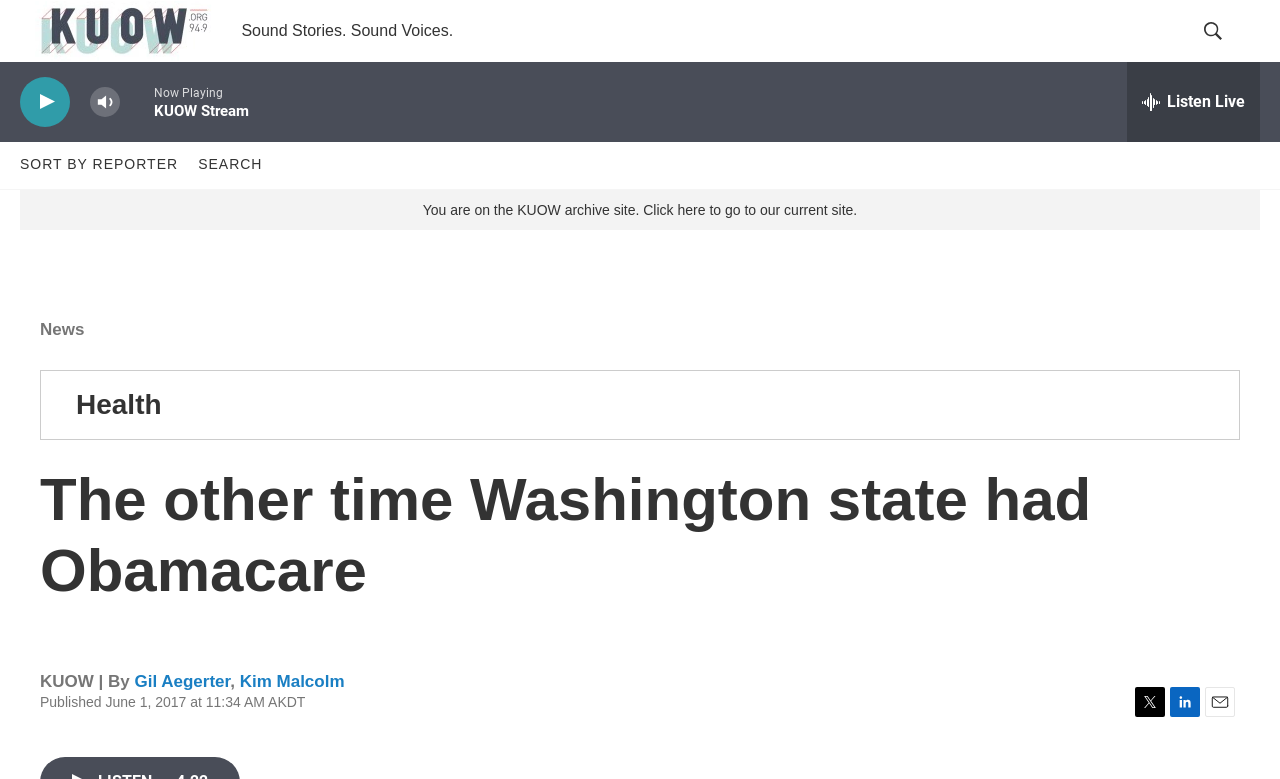Show the bounding box coordinates for the HTML element described as: "Twitter".

[0.887, 0.937, 0.91, 0.976]